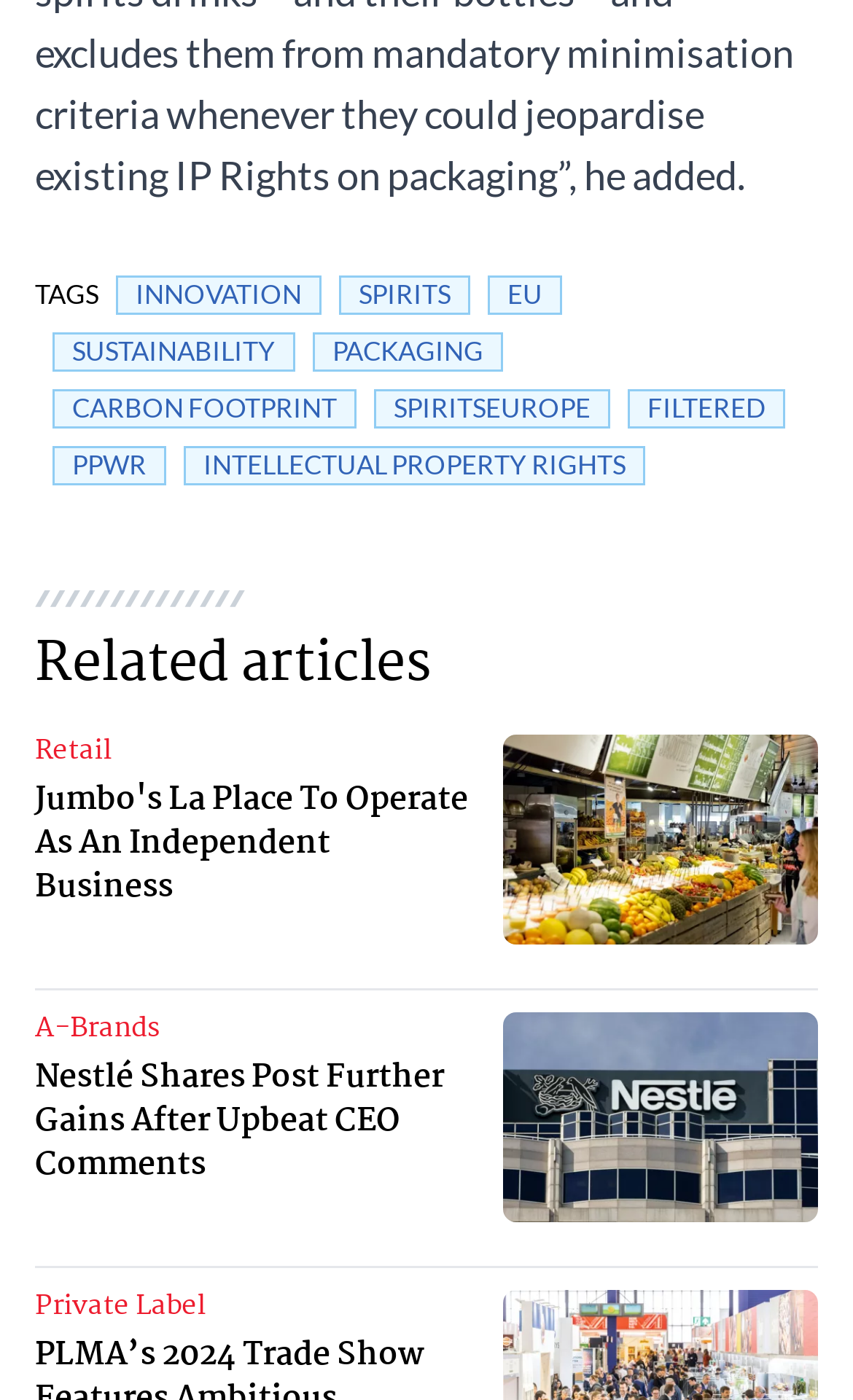Determine the bounding box coordinates of the UI element described below. Use the format (top-left x, top-left y, bottom-right x, bottom-right y) with floating point numbers between 0 and 1: A-Brands

[0.041, 0.723, 0.187, 0.748]